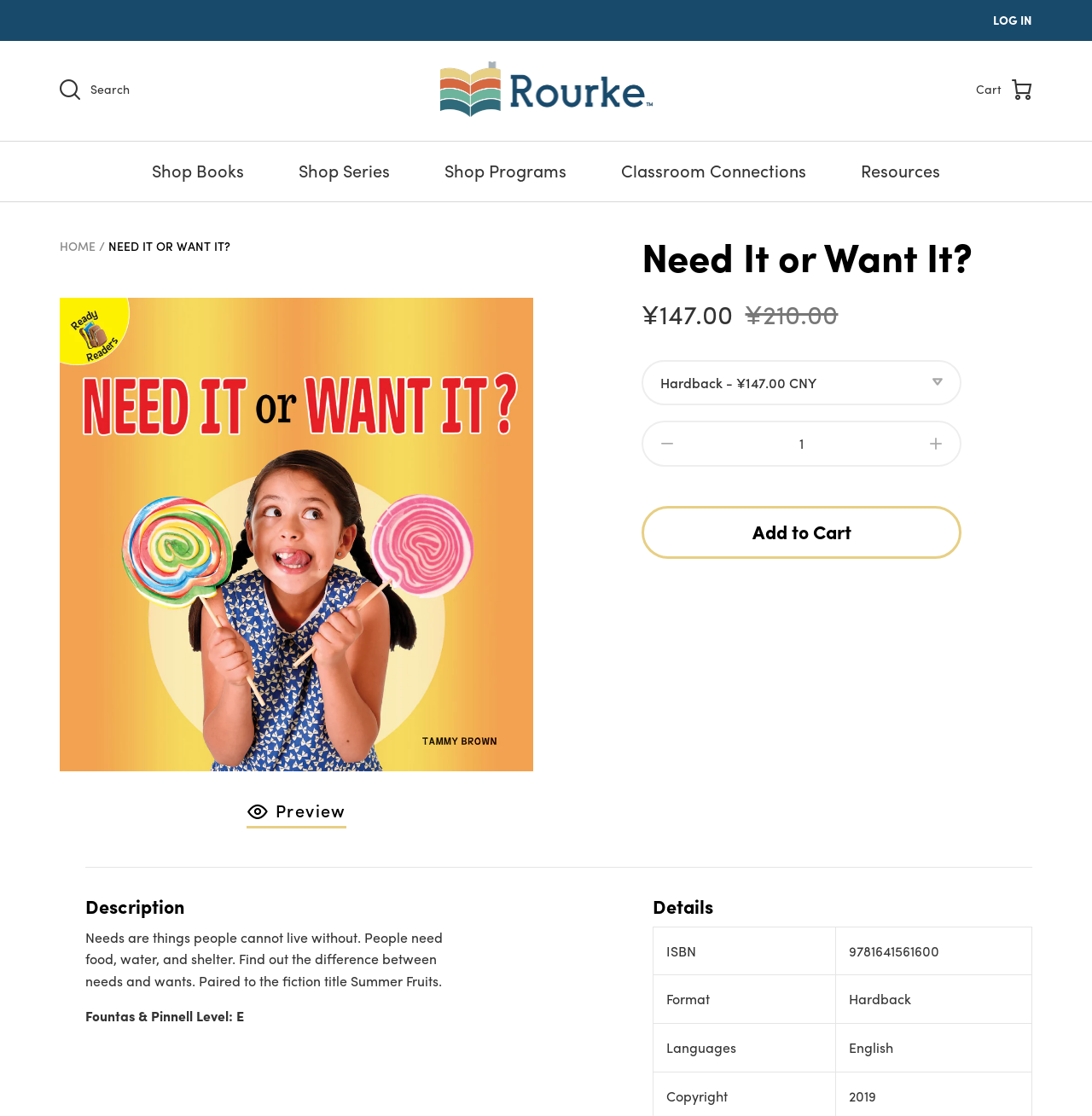Please find the bounding box coordinates of the element that you should click to achieve the following instruction: "Search for a book". The coordinates should be presented as four float numbers between 0 and 1: [left, top, right, bottom].

[0.043, 0.059, 0.13, 0.101]